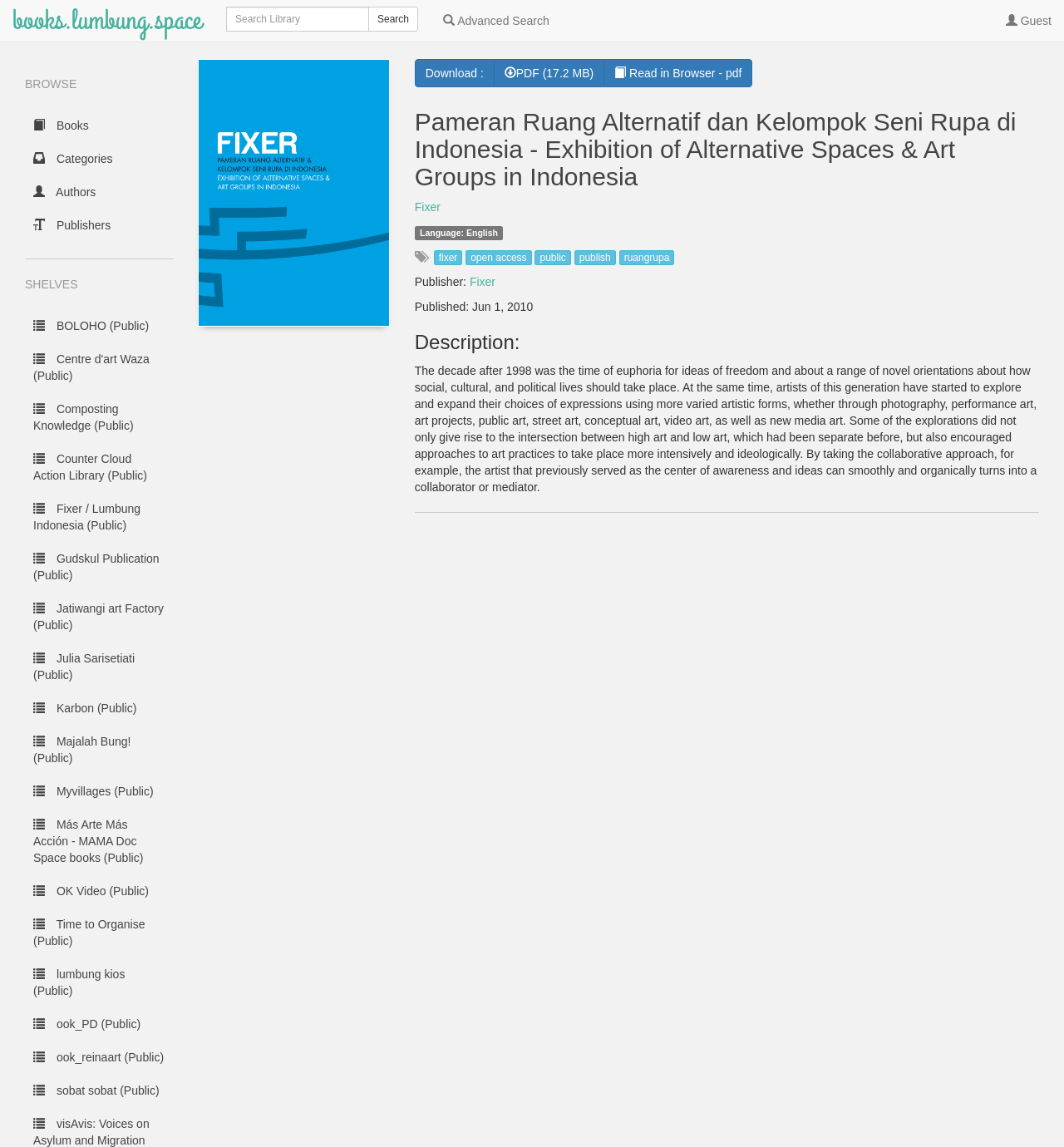From the details in the image, provide a thorough response to the question: What is the date of publication of the book?

I found the answer by looking at the static text element on the webpage, which says 'Published: Jun 1, 2010'. This element is located below the heading and above the buttons, and it clearly indicates the date of publication of the book.